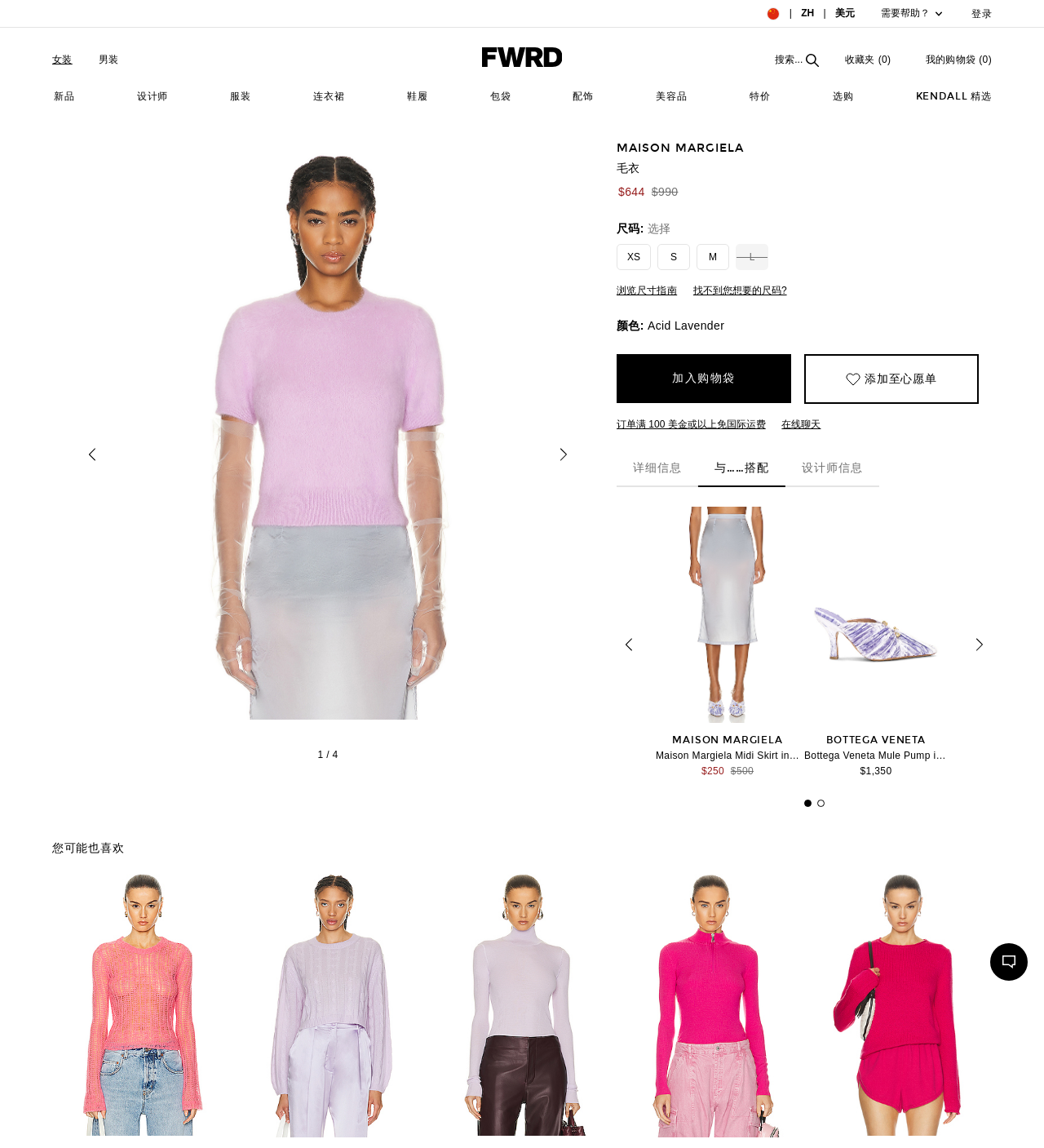Please identify the bounding box coordinates of the clickable region that I should interact with to perform the following instruction: "Select country preference". The coordinates should be expressed as four float numbers between 0 and 1, i.e., [left, top, right, bottom].

[0.735, 0.006, 0.819, 0.018]